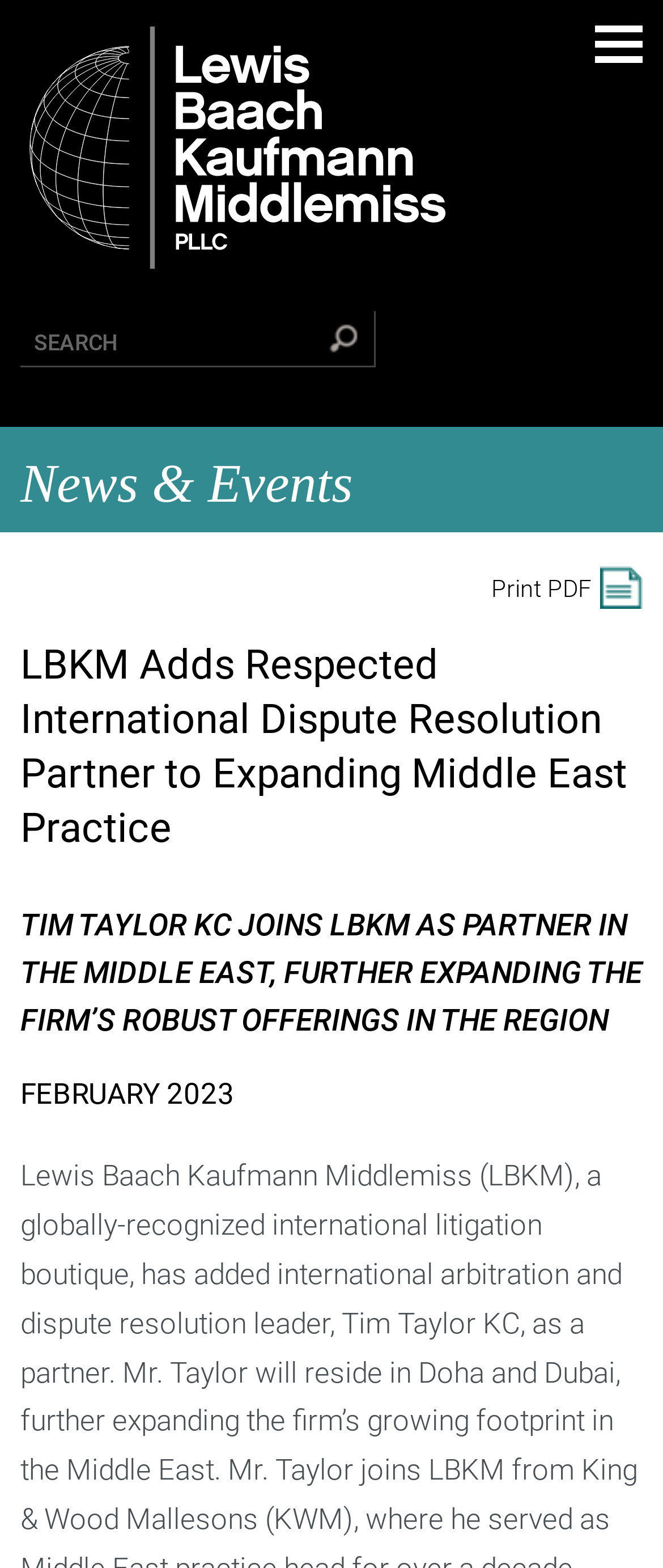Given the element description: "alt="Lewis Baach Kaufmann Middlemiss PLLC"", predict the bounding box coordinates of the UI element it refers to, using four float numbers between 0 and 1, i.e., [left, top, right, bottom].

[0.031, 0.013, 0.782, 0.177]